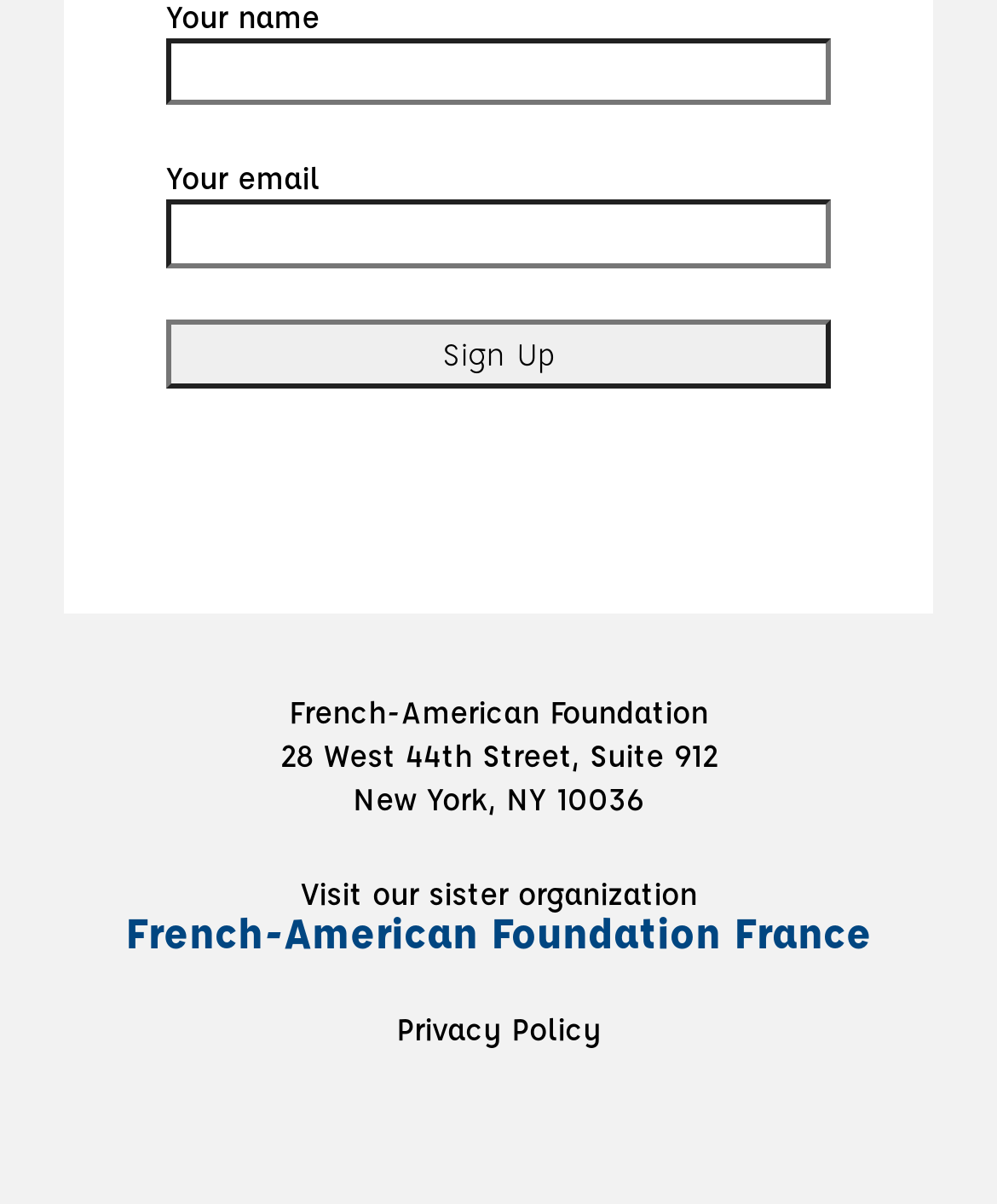Please respond to the question with a concise word or phrase:
What is the required information to sign up?

Name and email